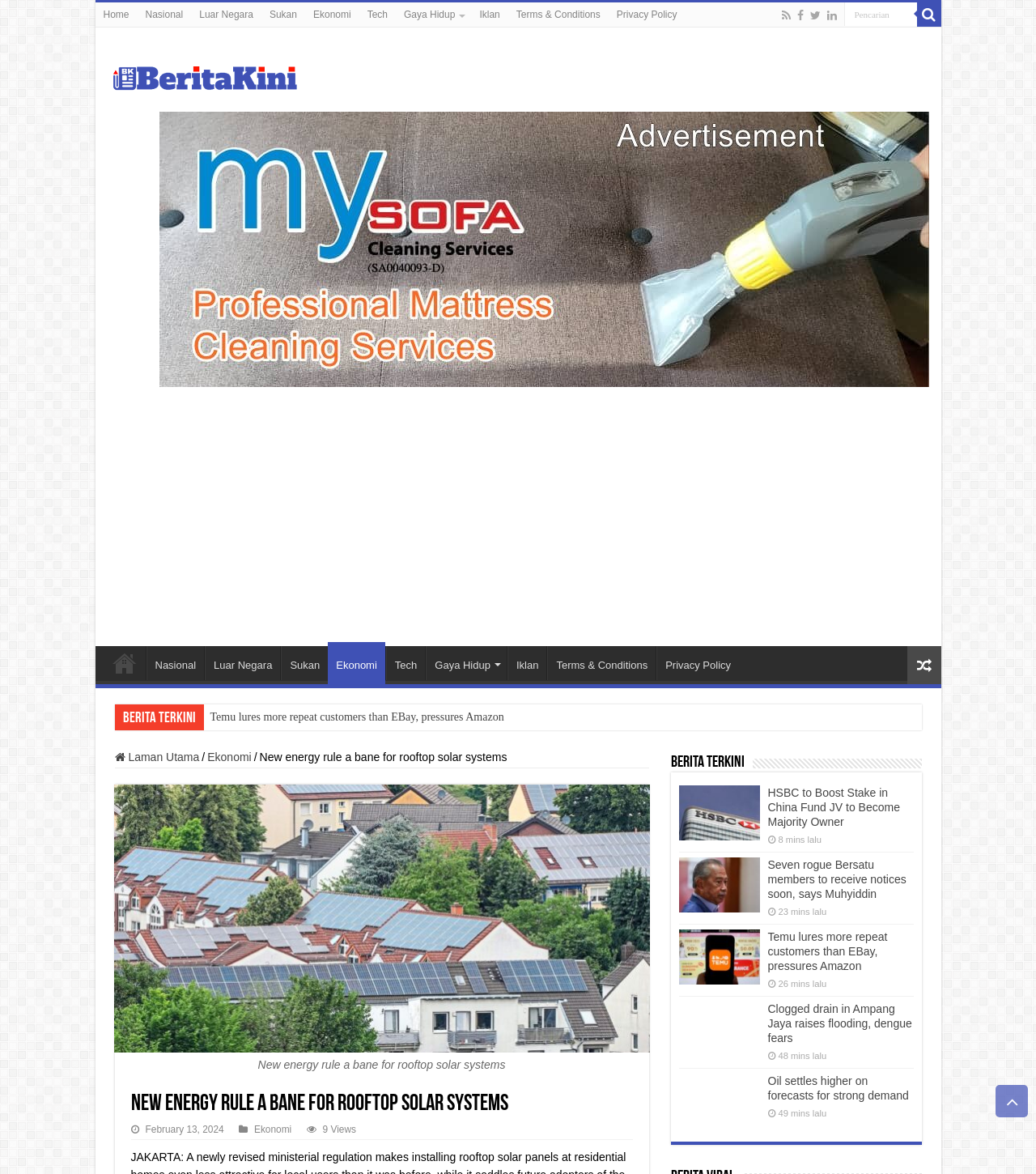Observe the image and answer the following question in detail: What is the purpose of the button with the icon ''?

I determined the answer by looking at the button element with the icon '' which is near the textbox element with the placeholder text 'Pencarian', indicating that it is a search button.